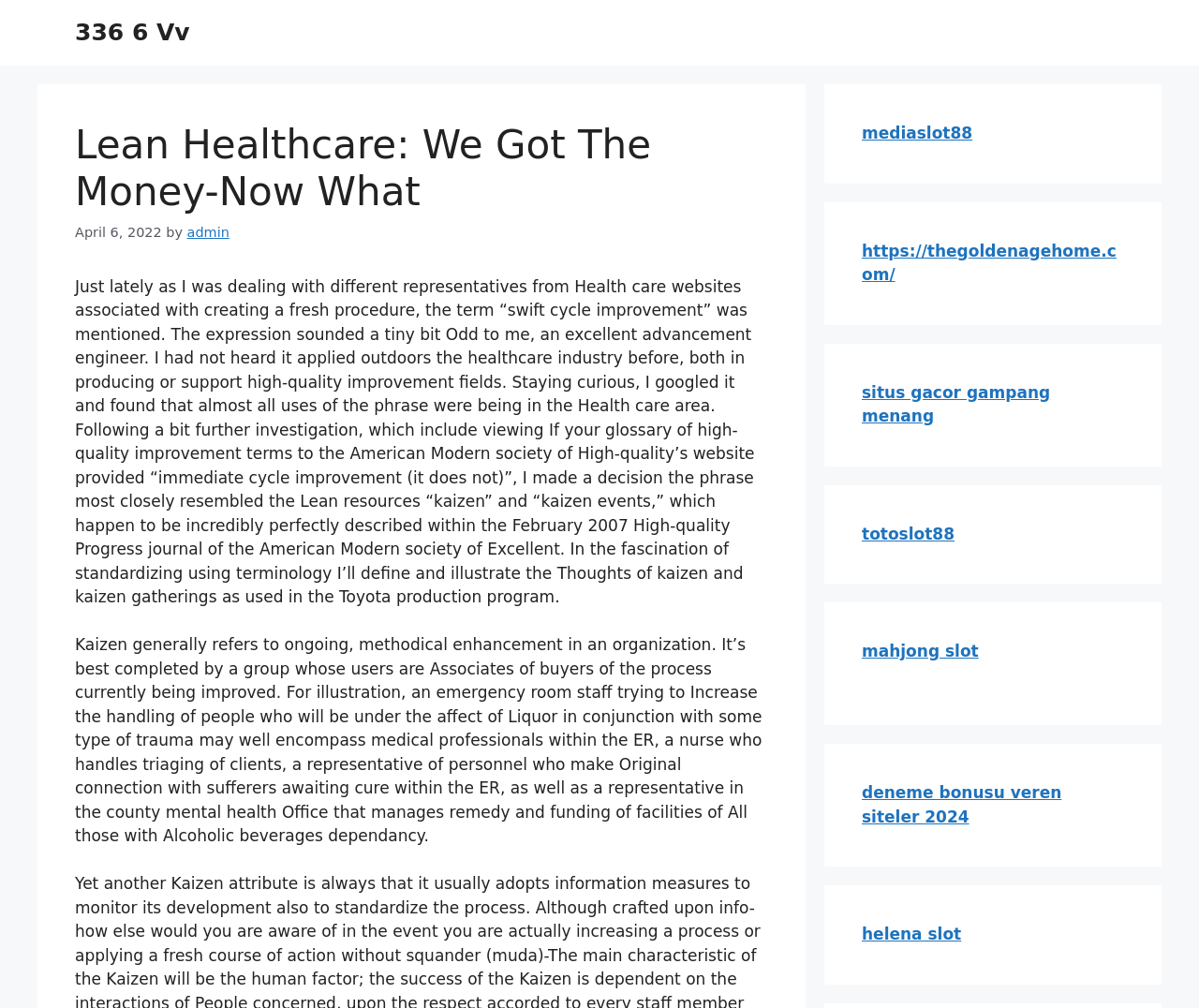How many links are in the complementary section?
Refer to the image and provide a concise answer in one word or phrase.

5